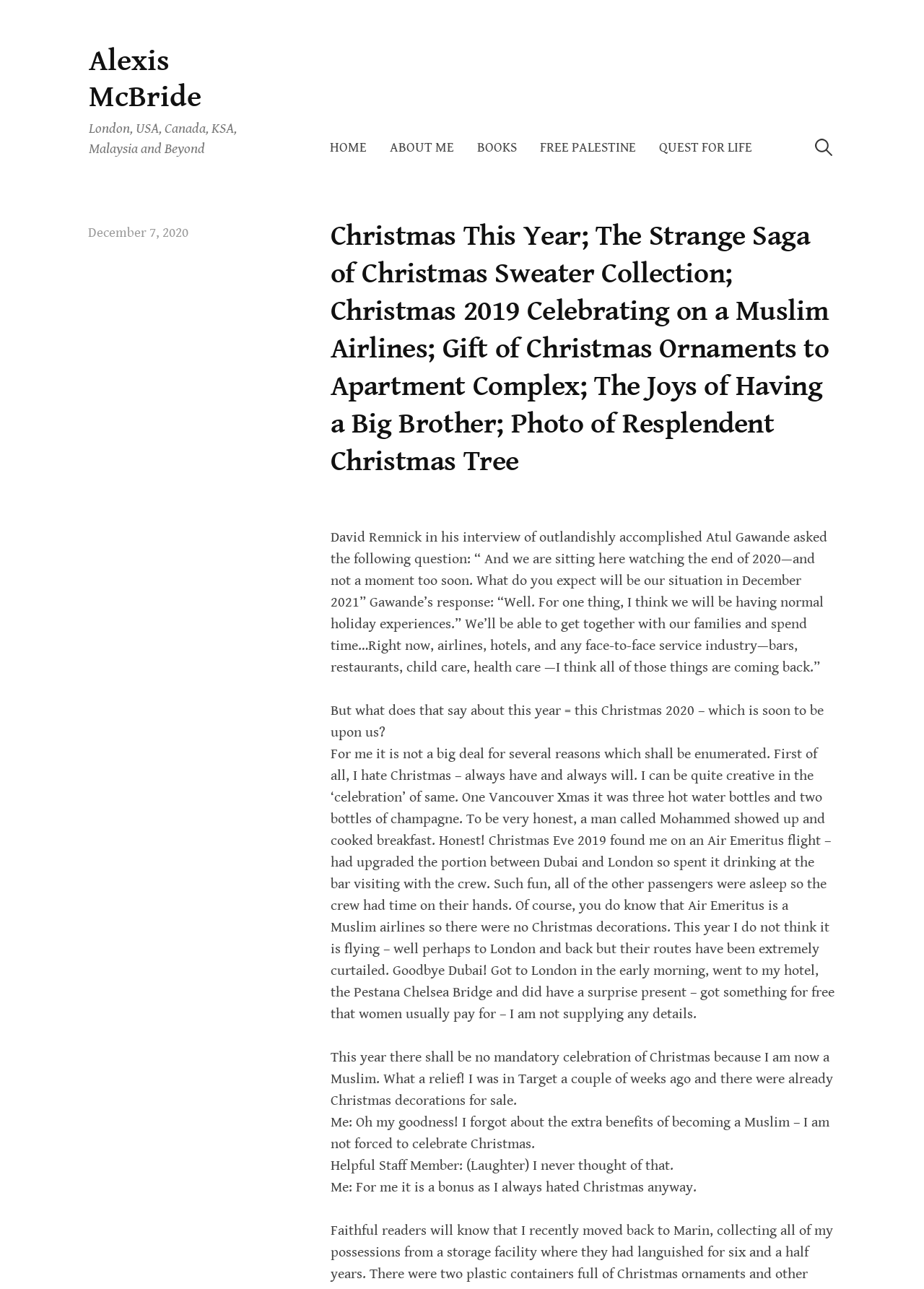Identify and provide the text of the main header on the webpage.

Christmas This Year; The Strange Saga of Christmas Sweater Collection; Christmas 2019 Celebrating on a Muslim Airlines; Gift of Christmas Ornaments to Apartment Complex; The Joys of Having a Big Brother; Photo of Resplendent Christmas Tree